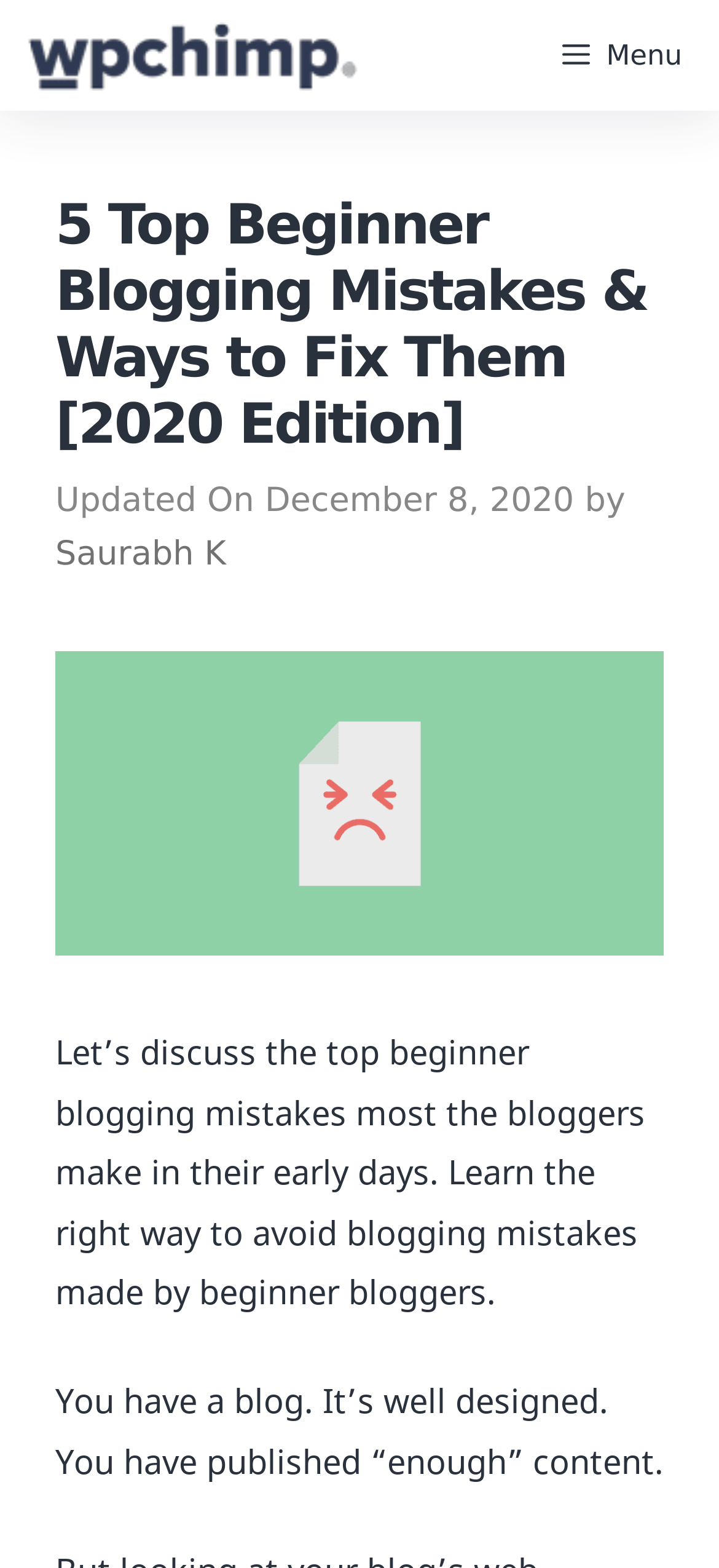What is the date of the article?
Look at the image and answer the question with a single word or phrase.

December 8, 2020